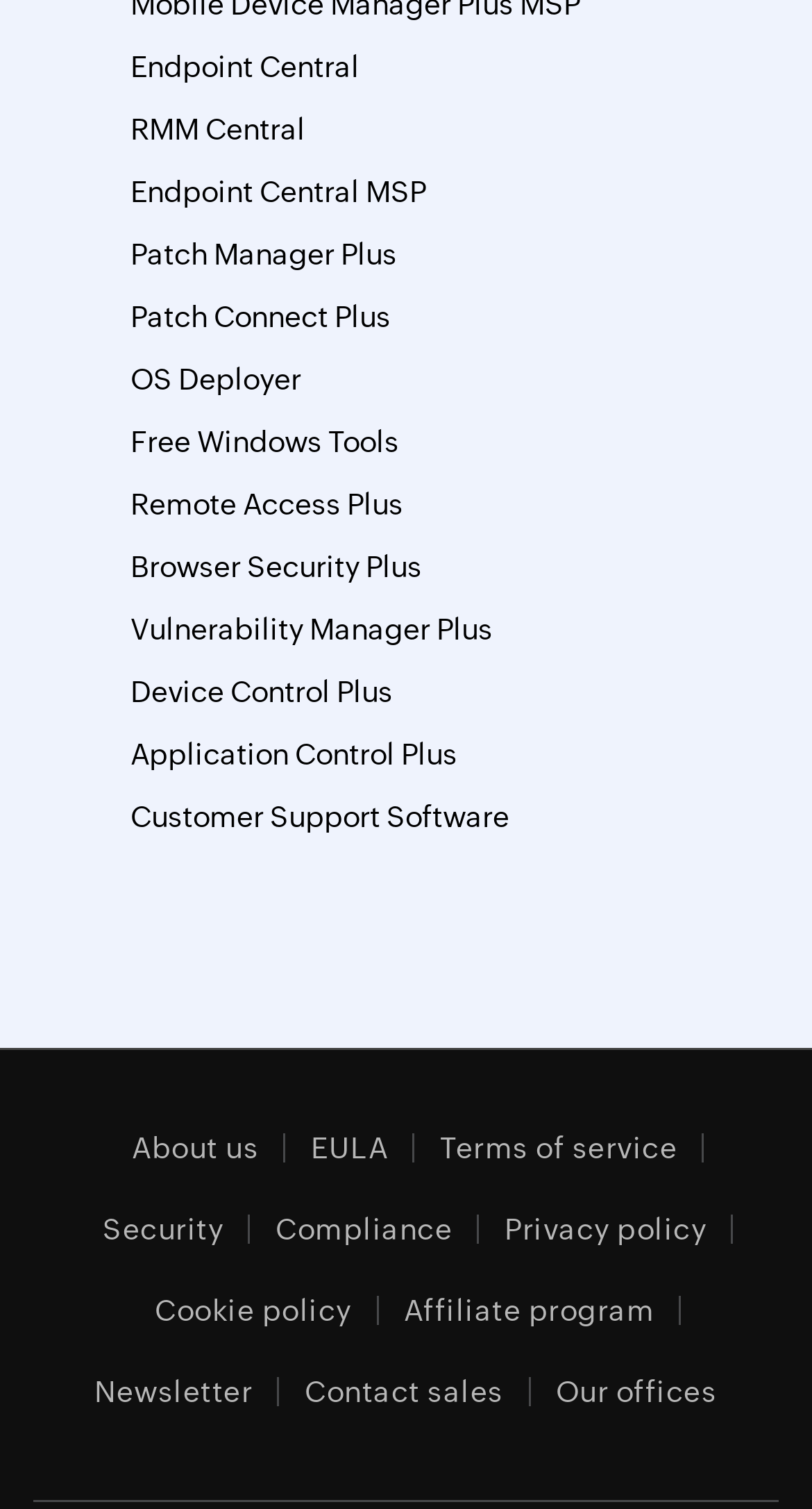Predict the bounding box coordinates for the UI element described as: "Contact sales". The coordinates should be four float numbers between 0 and 1, presented as [left, top, right, bottom].

[0.345, 0.913, 0.654, 0.932]